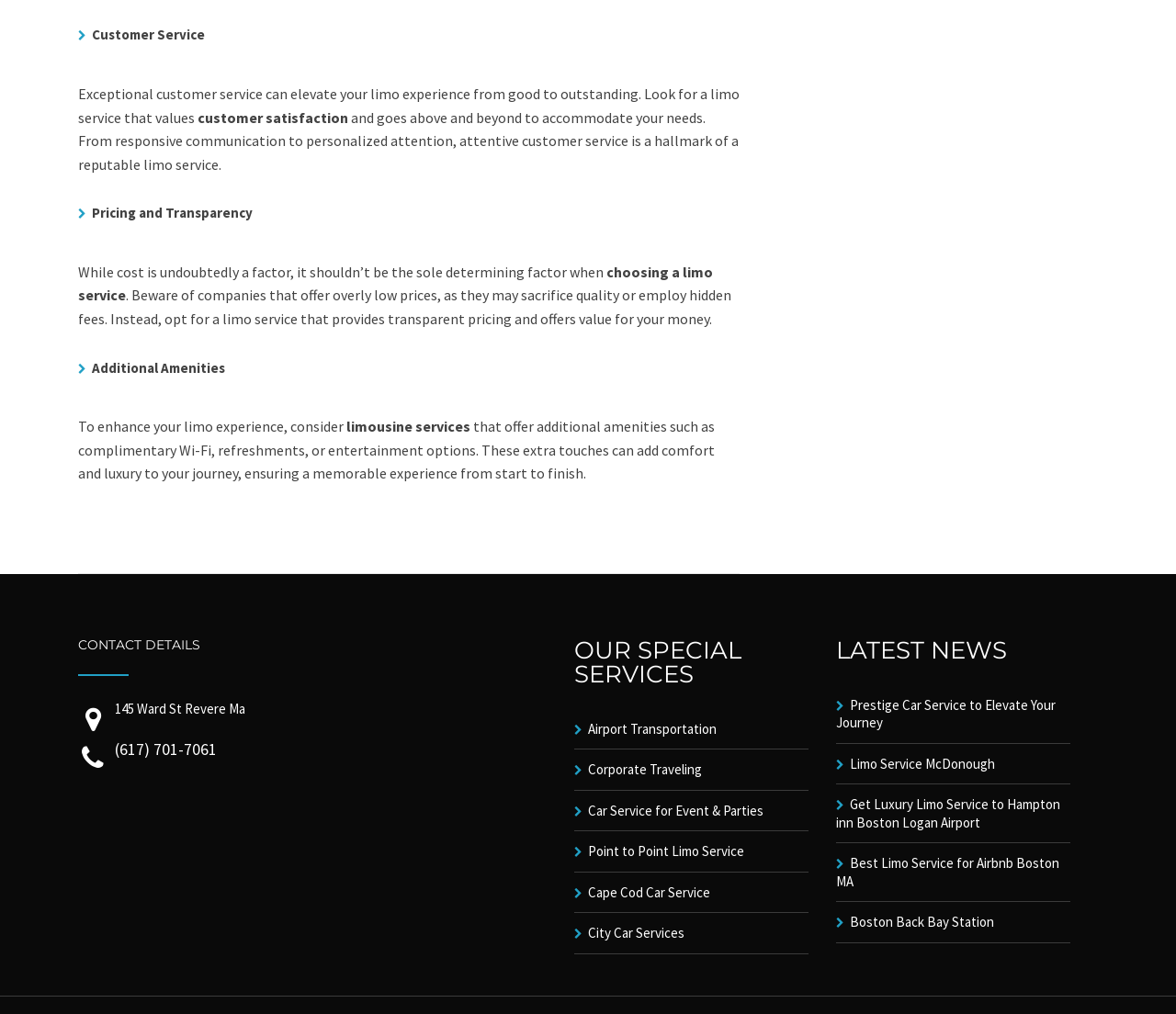Please identify the bounding box coordinates of the element that needs to be clicked to execute the following command: "Read 'LATEST NEWS'". Provide the bounding box using four float numbers between 0 and 1, formatted as [left, top, right, bottom].

[0.711, 0.627, 0.856, 0.656]